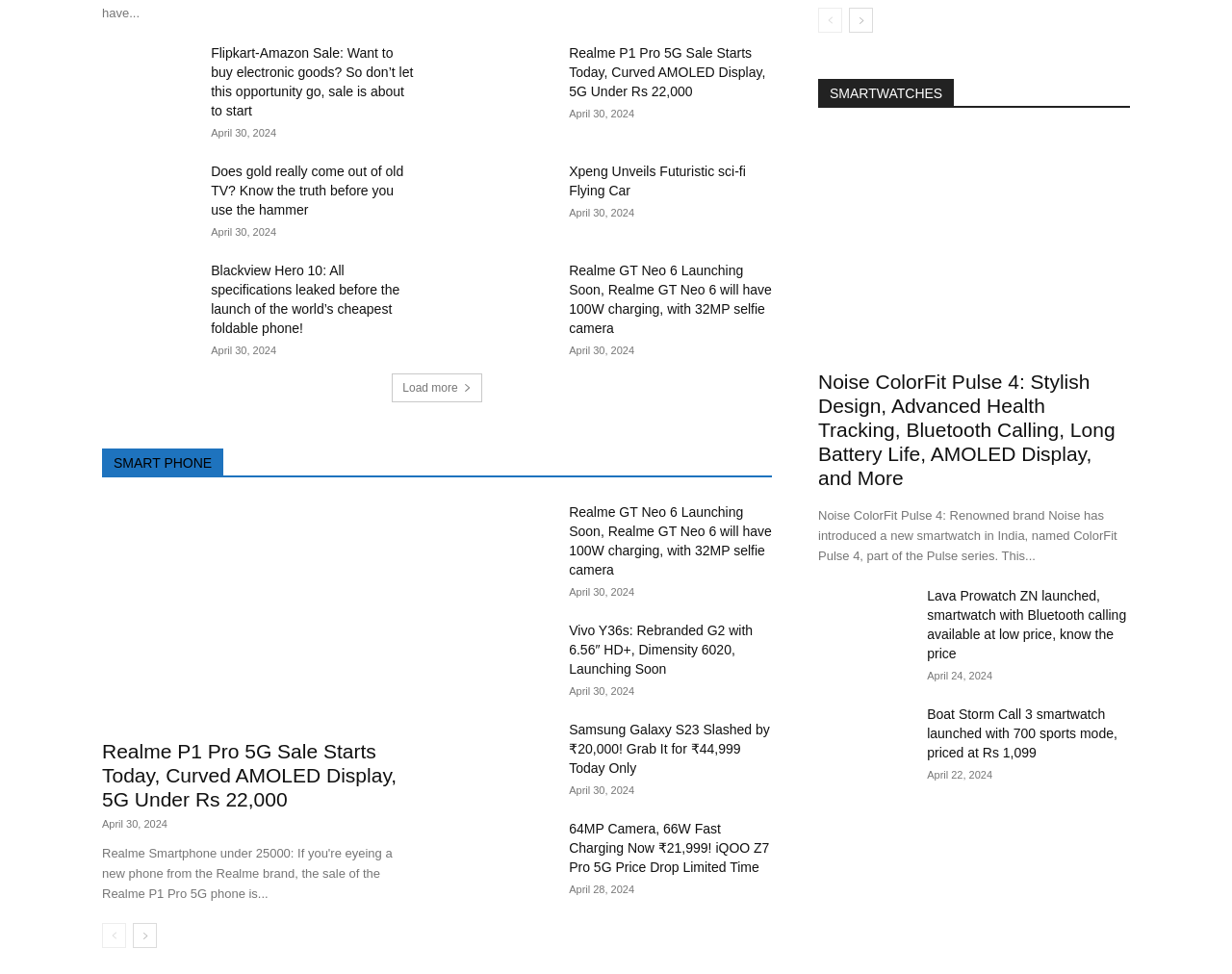Identify the bounding box coordinates for the UI element mentioned here: "aria-label="next-page"". Provide the coordinates as four float values between 0 and 1, i.e., [left, top, right, bottom].

[0.689, 0.002, 0.709, 0.027]